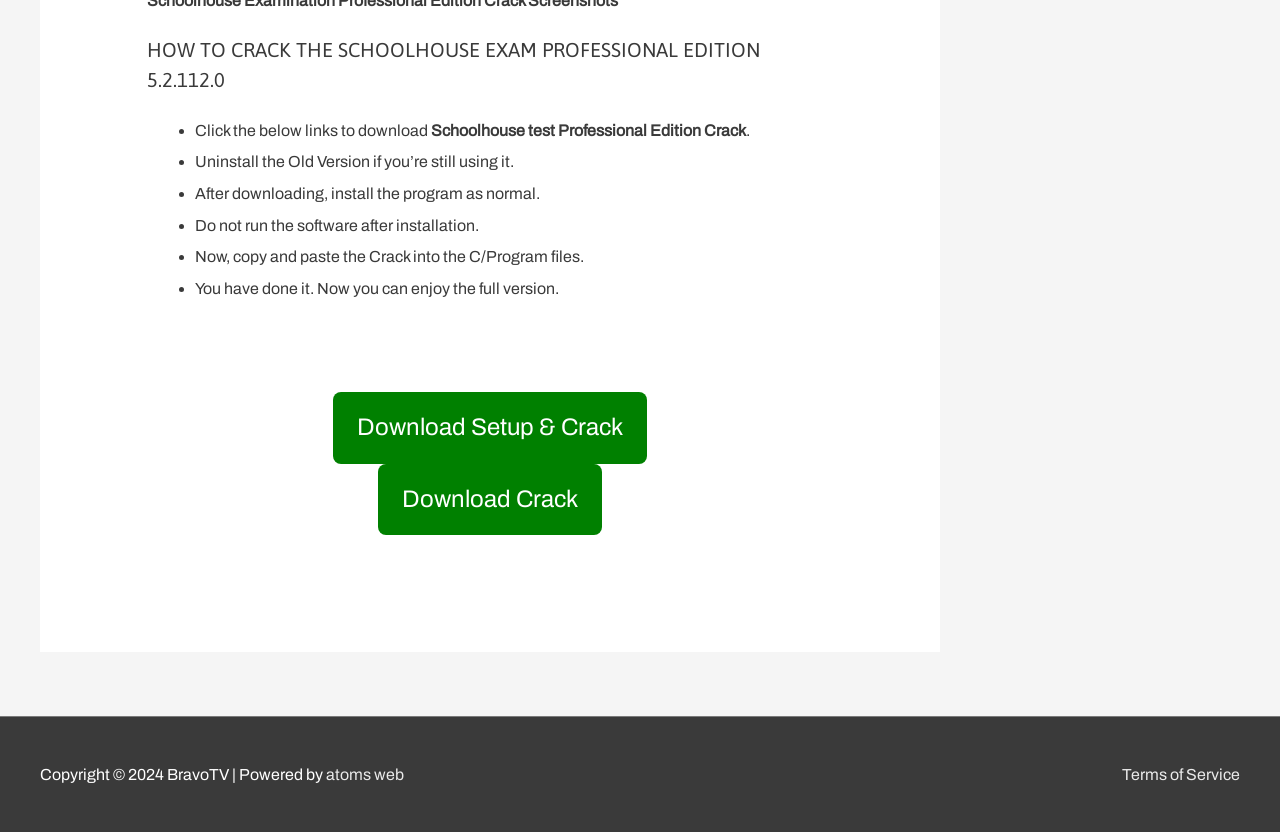Identify the bounding box of the UI component described as: "Download Setup & Crack".

[0.26, 0.471, 0.505, 0.557]